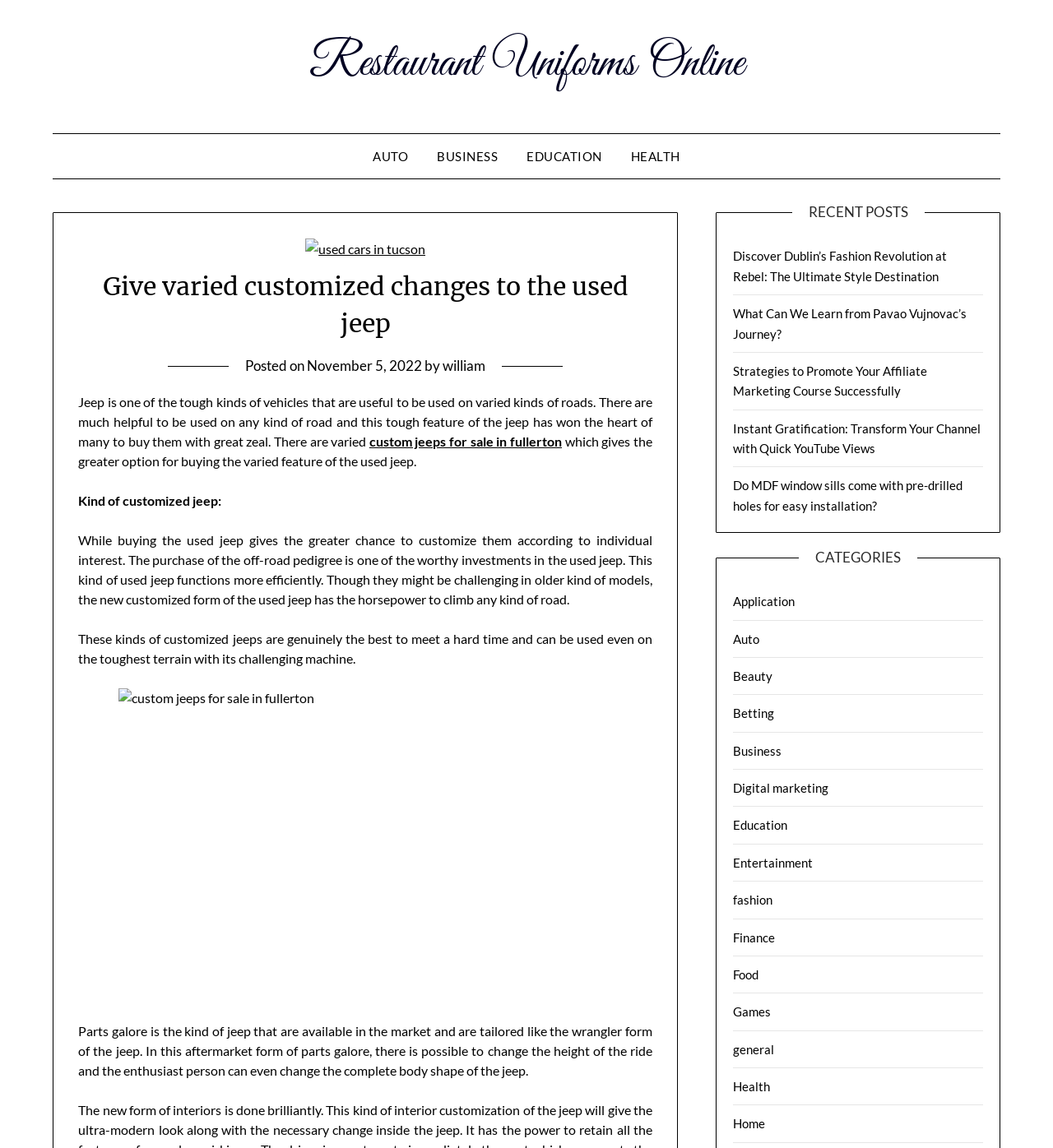What is the name of the author of the post?
Kindly give a detailed and elaborate answer to the question.

The webpage mentions 'Posted by william' at the top of the article, indicating that the author of the post is named William.